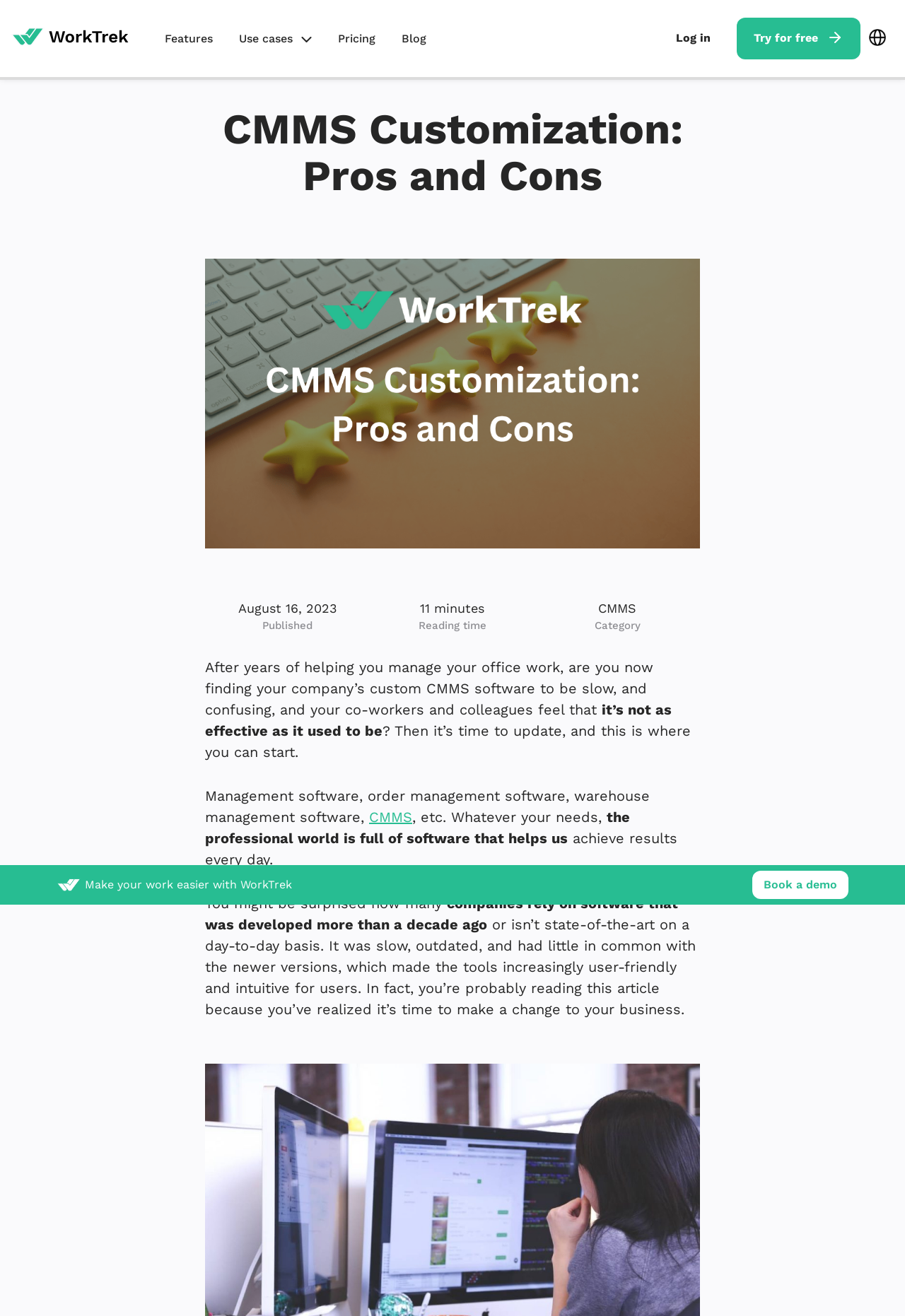Pinpoint the bounding box coordinates of the element to be clicked to execute the instruction: "Explore the 'Recent Posts' section".

None